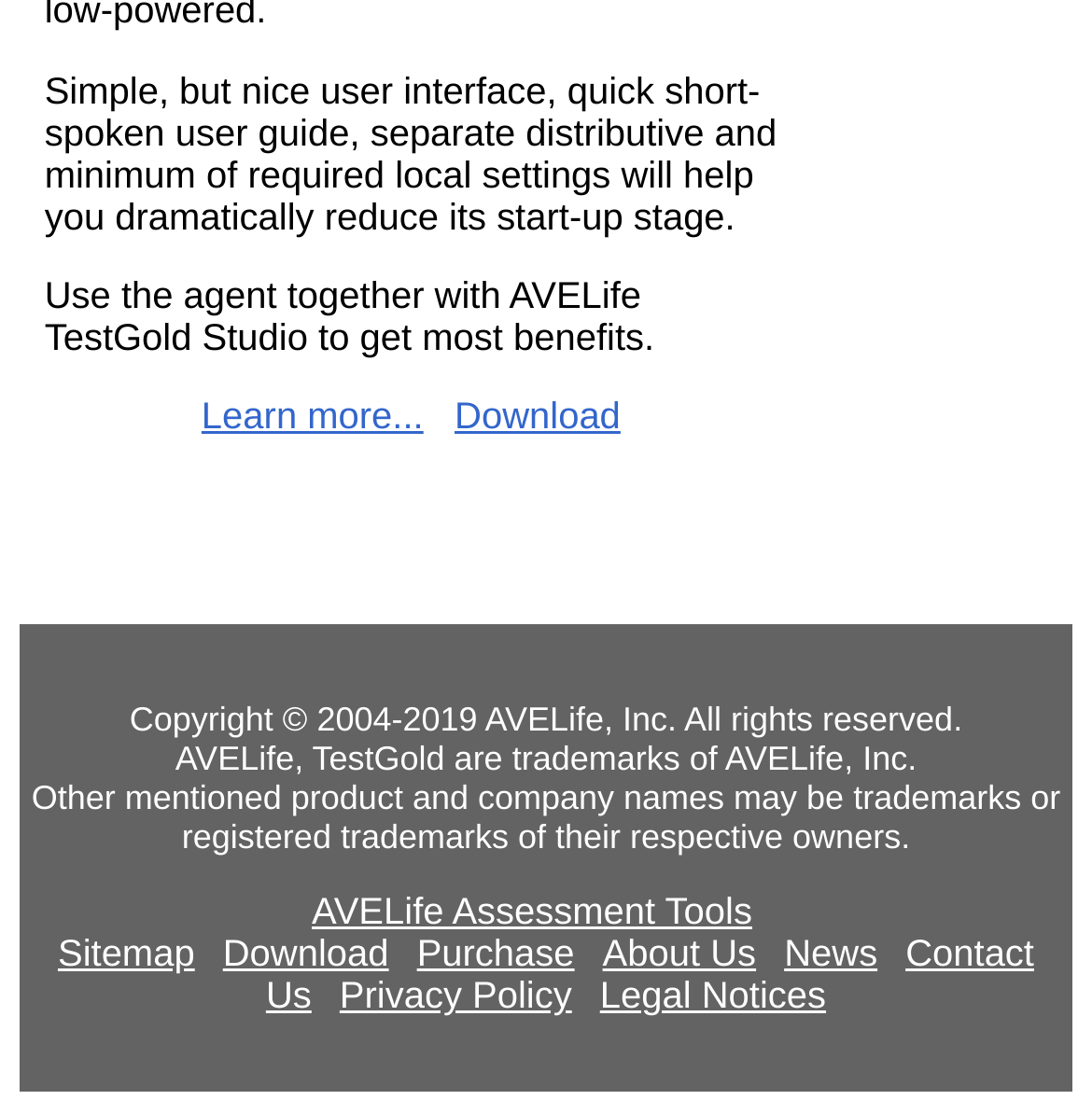Locate the bounding box of the UI element based on this description: "AVELife Assessment Tools". Provide four float numbers between 0 and 1 as [left, top, right, bottom].

[0.285, 0.81, 0.689, 0.848]